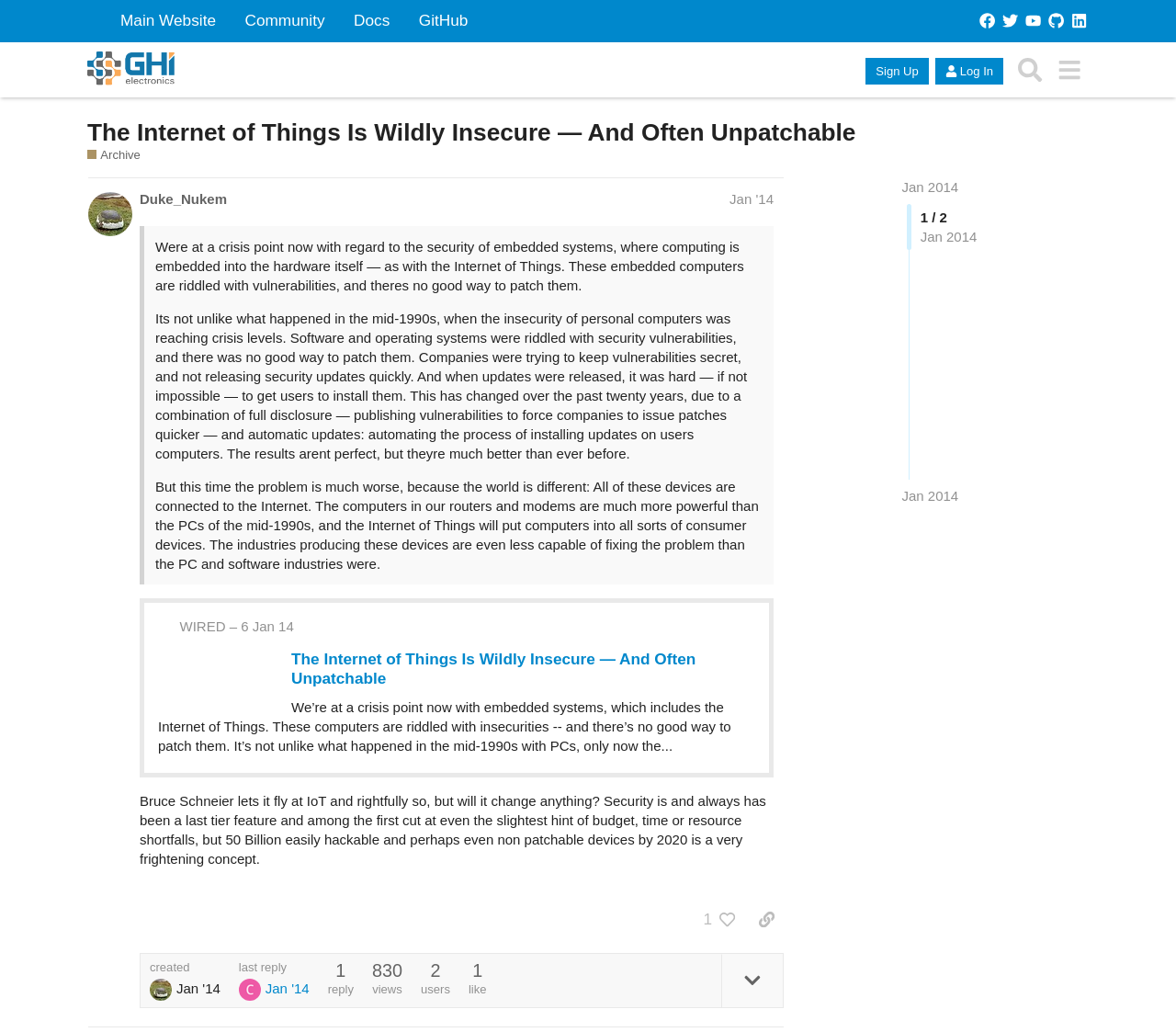Locate the bounding box of the user interface element based on this description: "parent_node: Jan '14".

[0.127, 0.95, 0.15, 0.965]